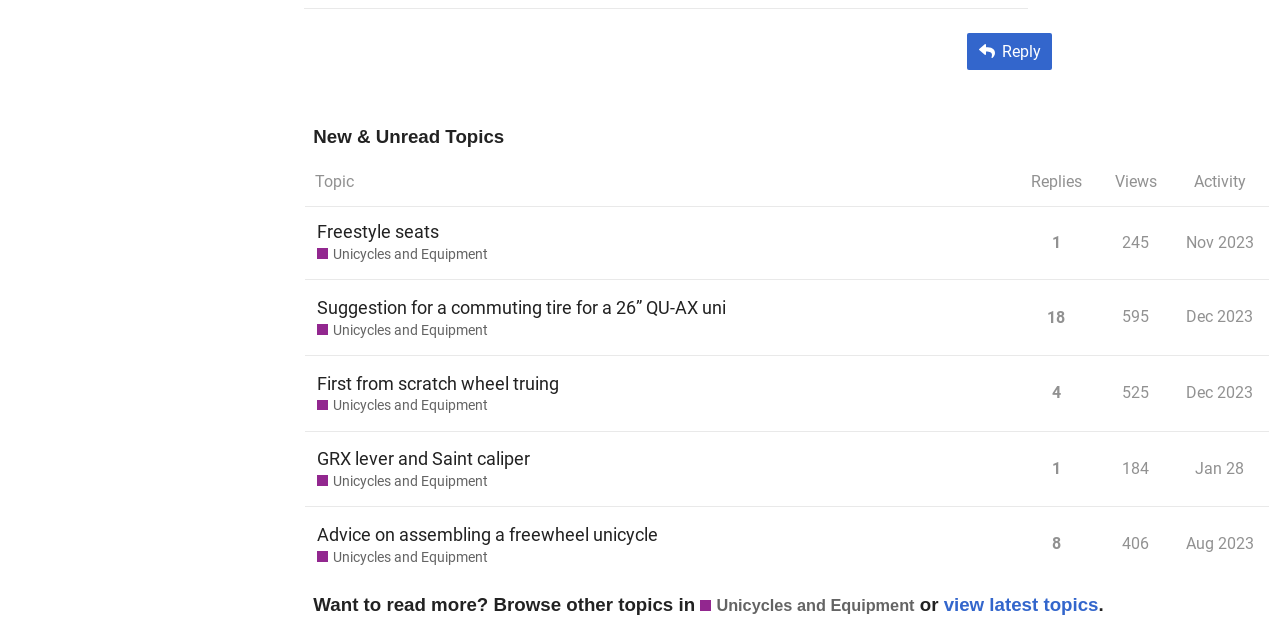Extract the bounding box coordinates for the HTML element that matches this description: "view latest topics". The coordinates should be four float numbers between 0 and 1, i.e., [left, top, right, bottom].

[0.737, 0.925, 0.858, 0.958]